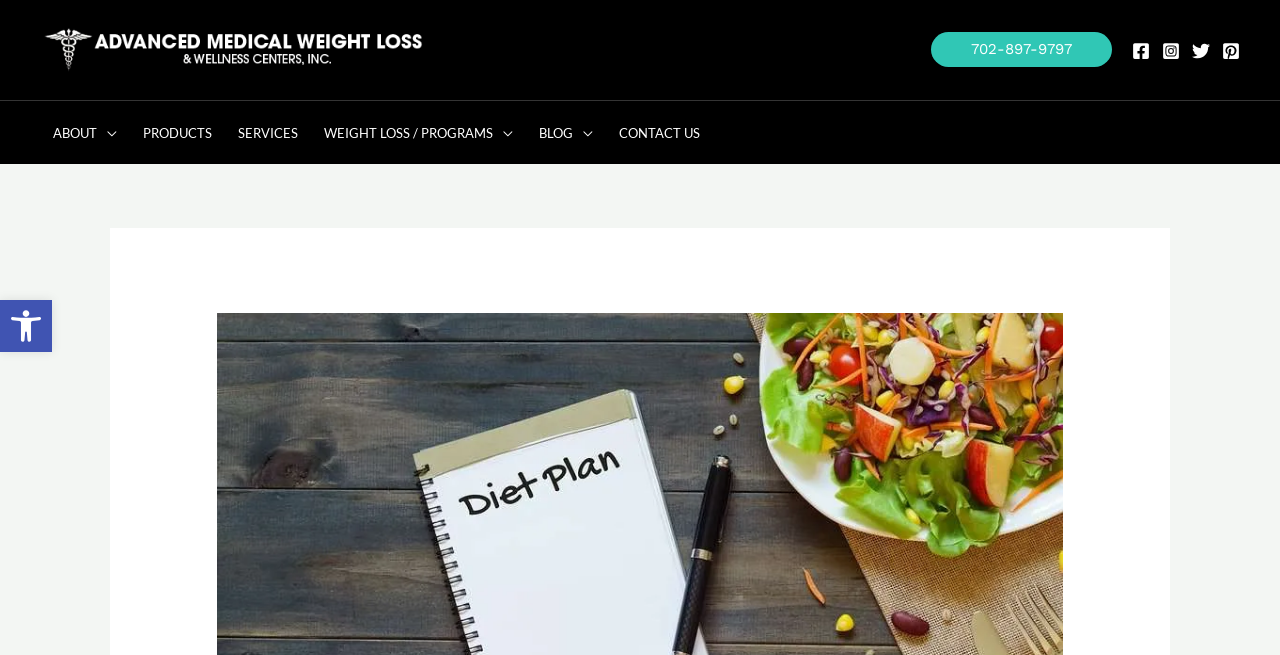Please identify the bounding box coordinates of the element's region that I should click in order to complete the following instruction: "Visit Advance Medical Weight Loss & Wellness Center website". The bounding box coordinates consist of four float numbers between 0 and 1, i.e., [left, top, right, bottom].

[0.031, 0.06, 0.336, 0.089]